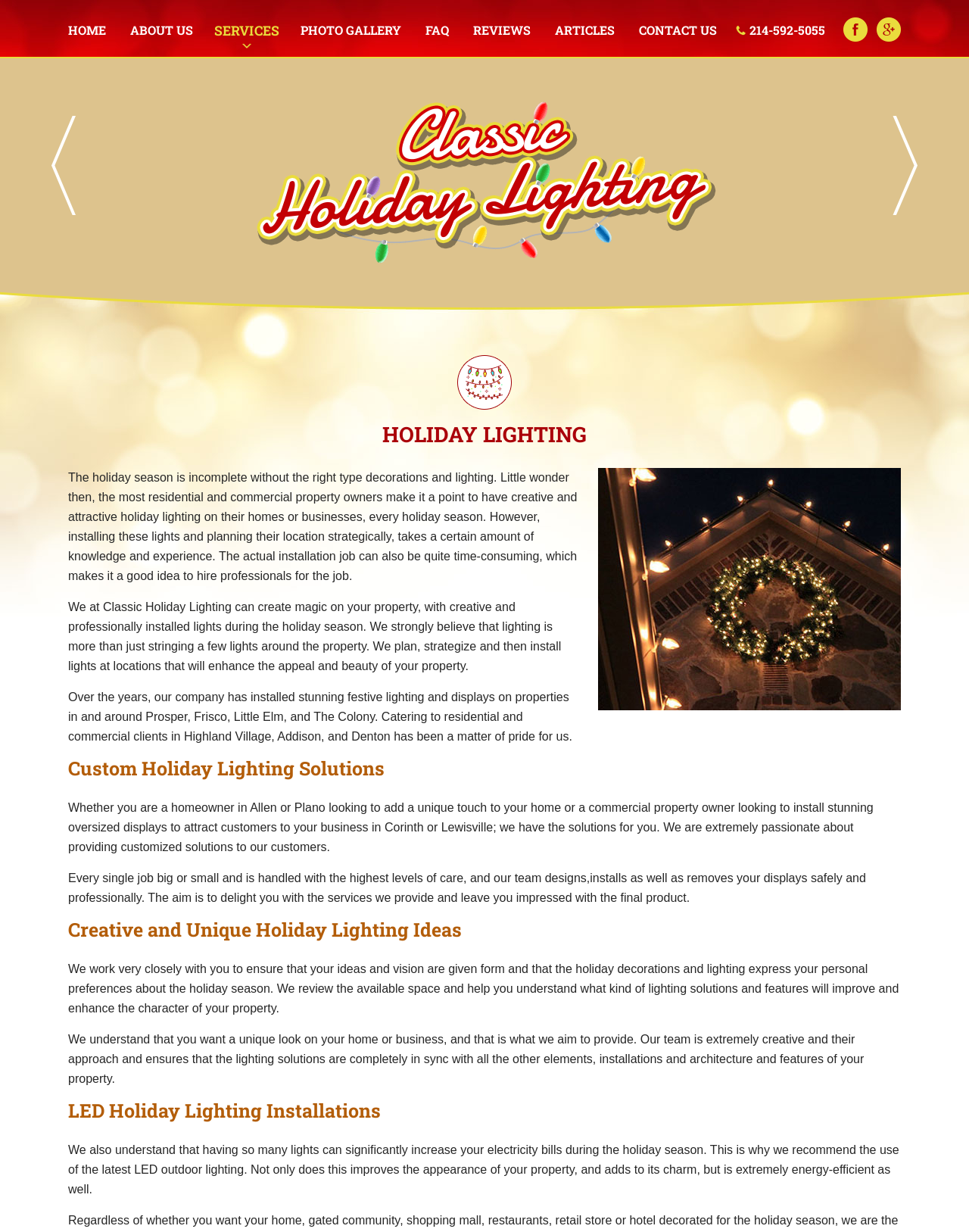Refer to the image and provide an in-depth answer to the question: 
What is the phone number on the top right?

I found the phone number by looking at the top right section of the webpage, where I saw a static text element with the content '214-592-5055'.